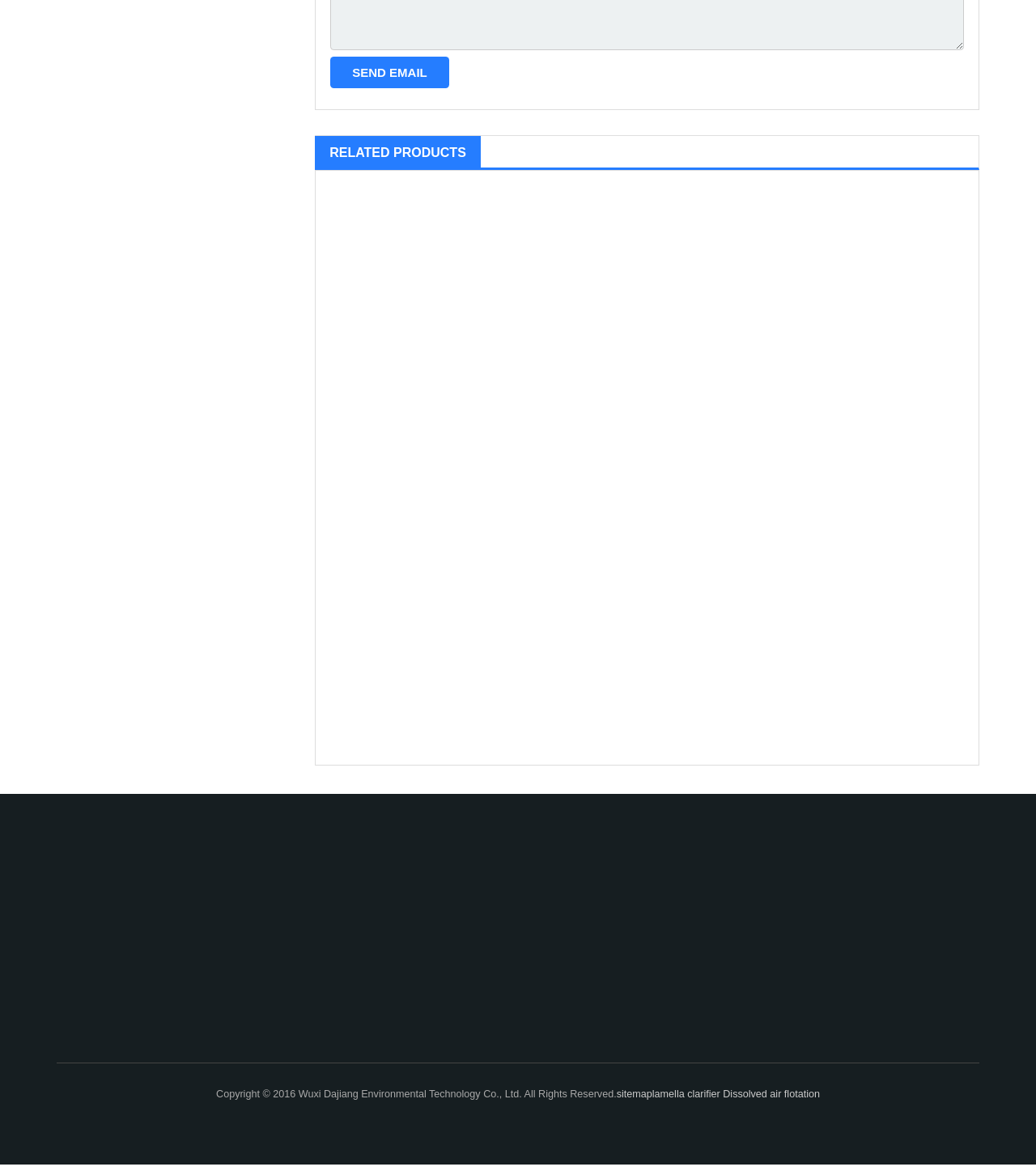What is the topic of the latest post on the webpage?
Using the information from the image, answer the question thoroughly.

The latest post on the webpage is titled 'News One: Dear customers, welcome to our website', indicating that it is a welcome message to visitors of the website.